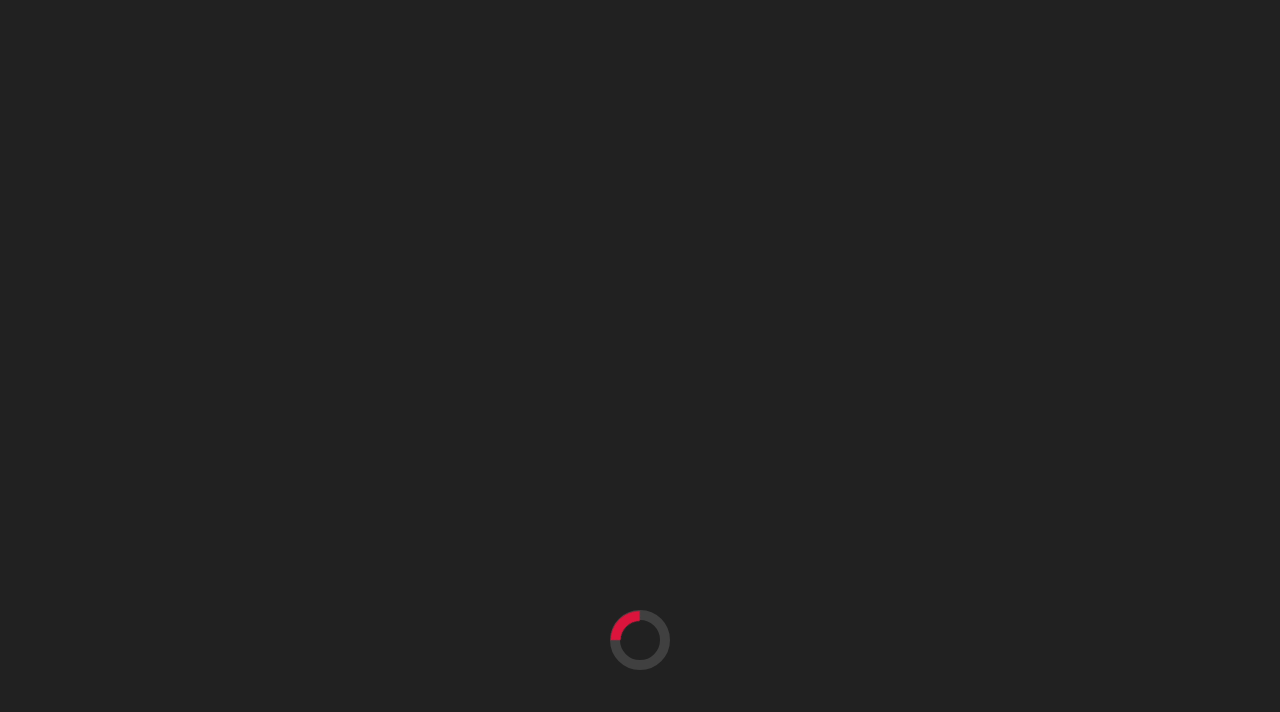Provide a thorough description of this webpage.

The webpage is about March Madness Archives, specifically focused on Tennessee Journalist. At the top, there is a date "JUNE 12, 2024" and two links to "TNJN: Tennessee Journalist" on the left and right sides. Below these elements, there are four links to different categories: "Panoramic Network Projects", "Long Reads & Features", "News & Sports", and "Explainers".

On the right side, there is a social media section with links to Facebook and Twitter, accompanied by their respective icons. Below this section, there is a header with the title "March Madness" and a figure element that contains a link.

The main content of the webpage is divided into four sections, each with a figure element containing a link and several links to different topics, such as "Featured", "Lady Vols", "News & Sports", "Sports", "Tennessee Basketball", and "UT Basketball". These sections are arranged horizontally, with the first section on the left and the last section on the right. Each section has a similar layout, with the figure element on top and the links below it.